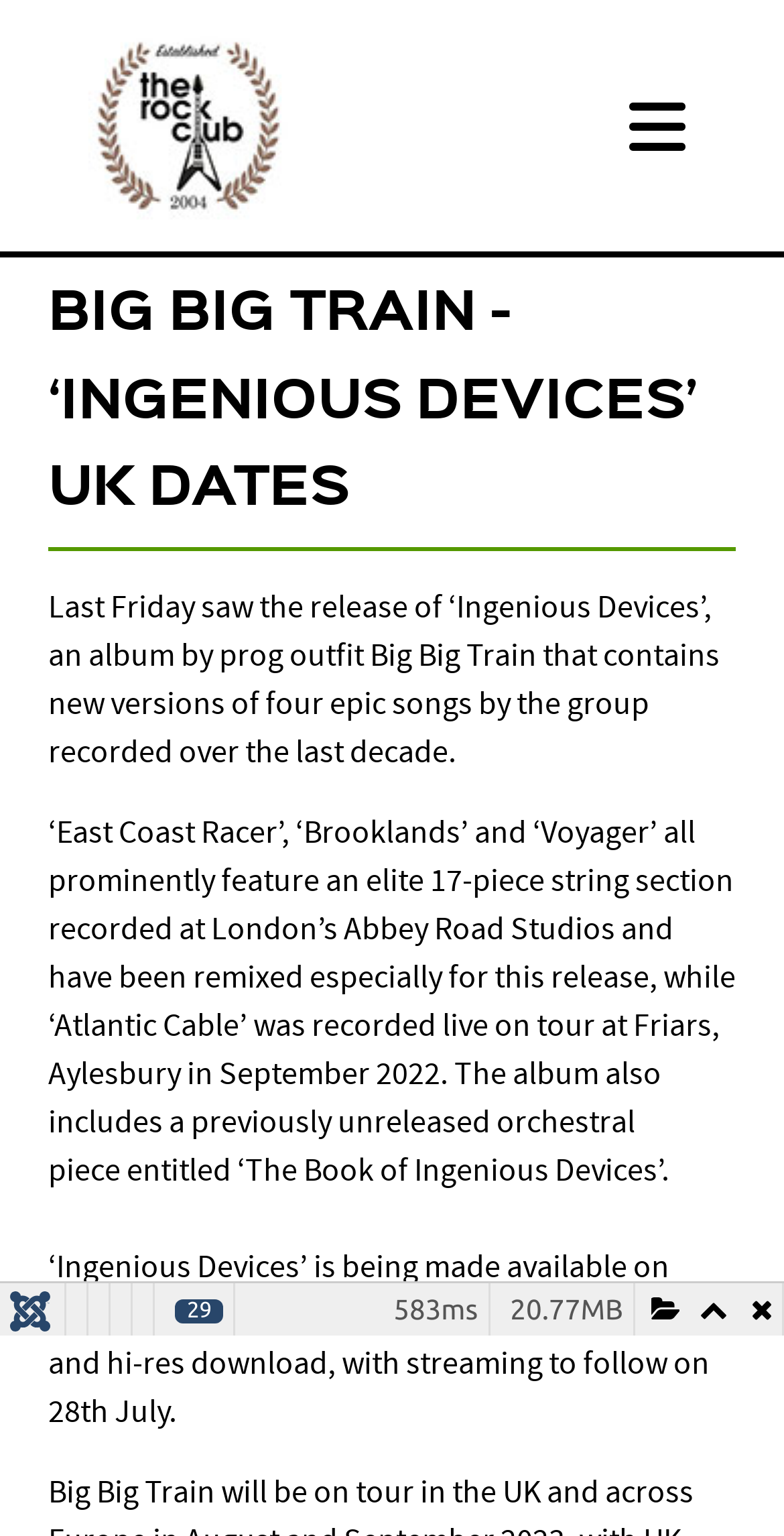Locate the headline of the webpage and generate its content.

BIG BIG TRAIN - ‘INGENIOUS DEVICES’ UK DATES